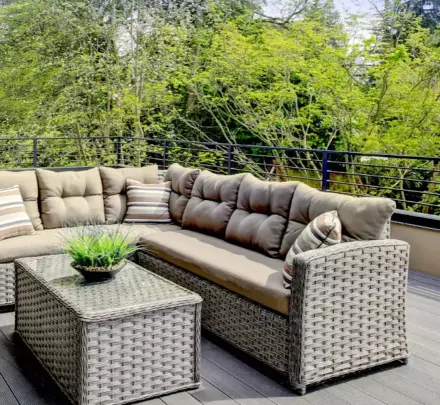Give a thorough caption of the image, focusing on all visible elements.

This image showcases a beautifully arranged outdoor seating area, featuring a spacious sectional sofa with plush, beige cushions that invite relaxation. The design includes a harmonious blend of light and dark tones, complemented by decorative striped cushions, adding a touch of style. In front of the sofa sits a modern wicker coffee table with a glass top, enhancing the aesthetic appeal while providing a functional space for drinks and snacks. Surrounding the seating area, lush greenery bursts forth in the background, creating a serene and tranquil atmosphere that is perfect for enjoying sunny days or quiet evenings outdoors. This setup is ideal for gatherings, relaxation, or simply enjoying the beauty of nature in comfort.